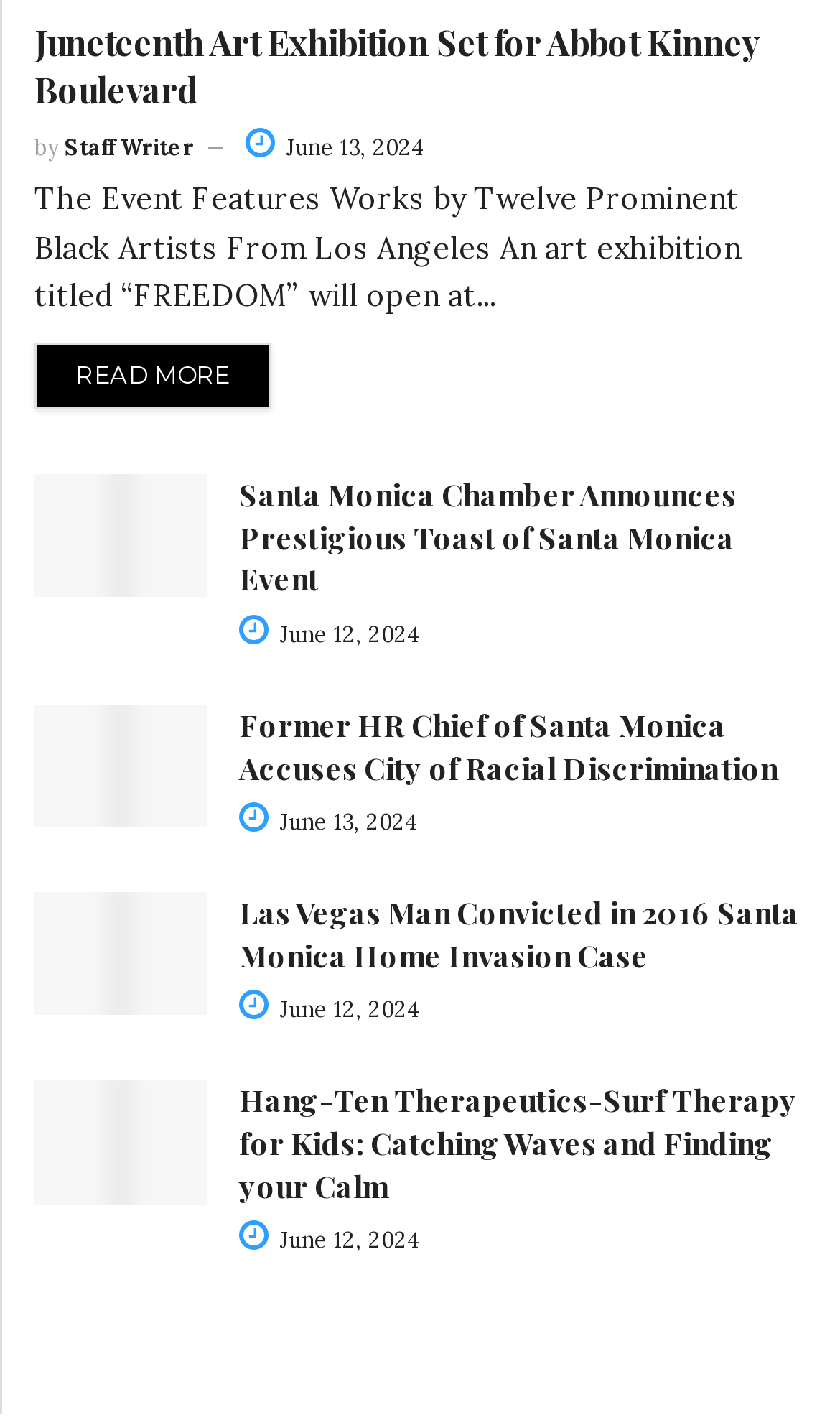Examine the image and give a thorough answer to the following question:
Who wrote the second article?

The author of the second article can be found in the link element with the text 'Staff Writer'. This is located below the title of the second article and indicates the author's name.